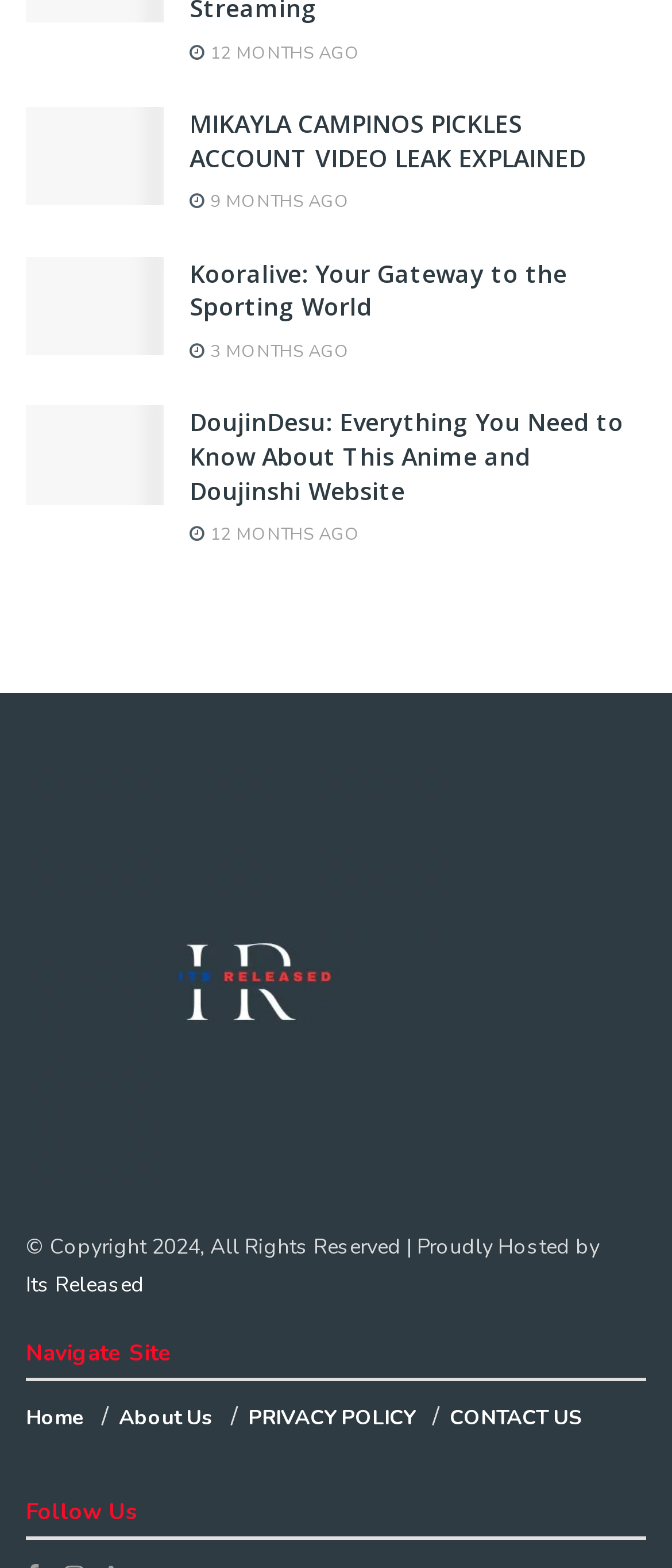What is the name of the website mentioned in the third article? Analyze the screenshot and reply with just one word or a short phrase.

Doujindesu